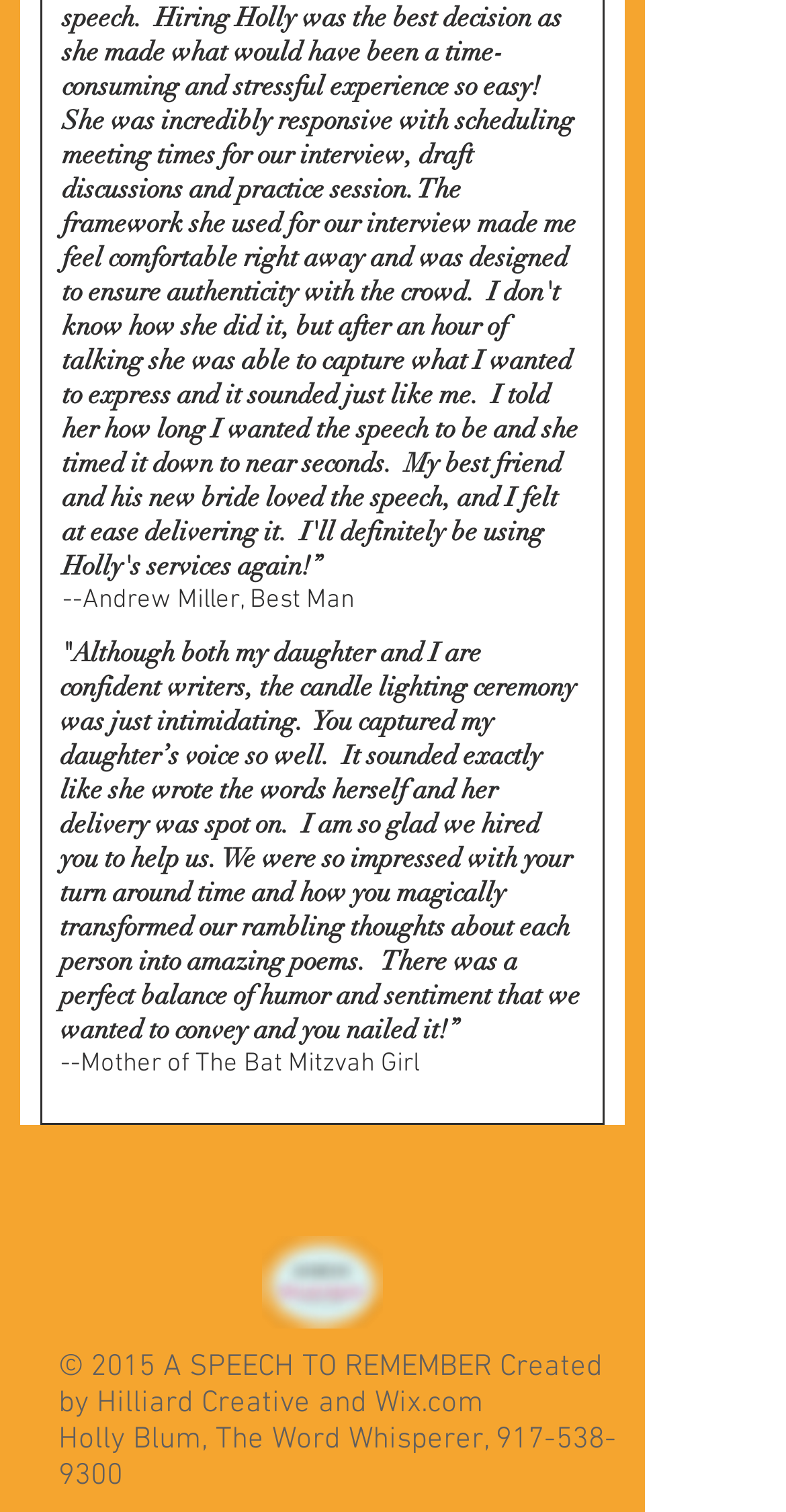Give a one-word or short phrase answer to this question: 
What is the name of the company that created the website?

Hilliard Creative